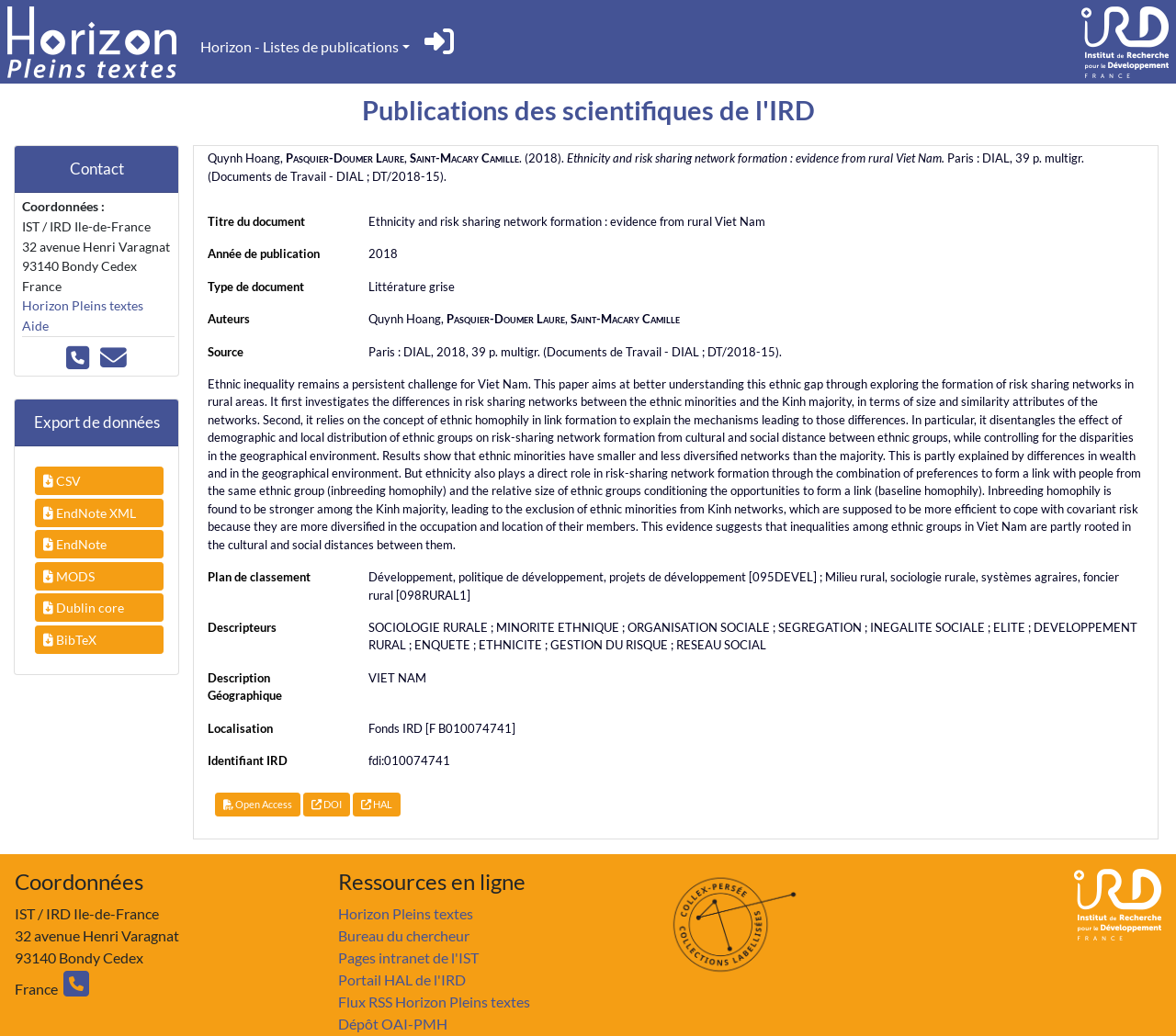Based on the description "Pages intranet de l'IST", find the bounding box of the specified UI element.

[0.287, 0.916, 0.407, 0.933]